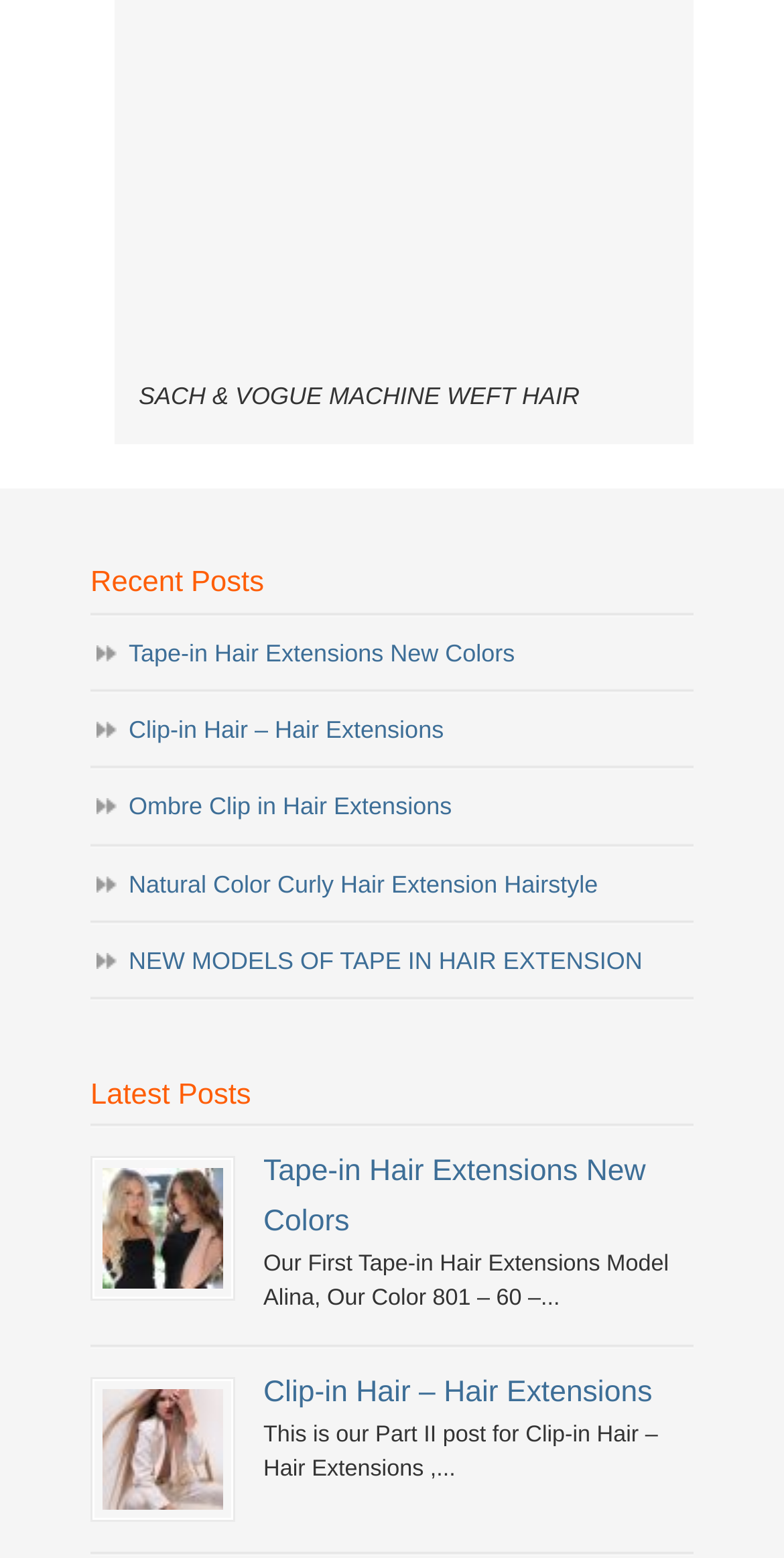Extract the bounding box coordinates for the UI element described by the text: "Wordpress". The coordinates should be in the form of [left, top, right, bottom] with values between 0 and 1.

None